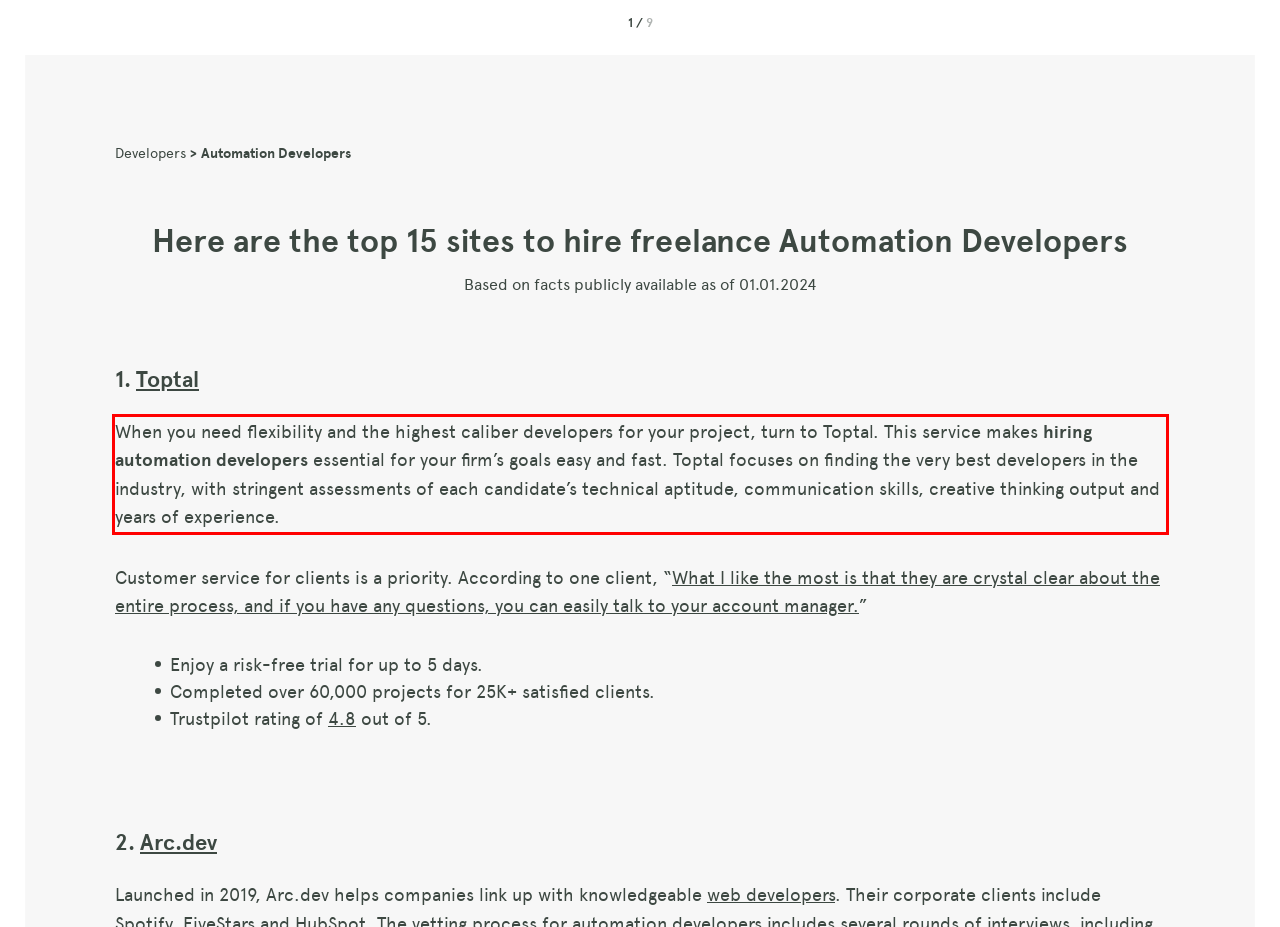Please analyze the screenshot of a webpage and extract the text content within the red bounding box using OCR.

When you need flexibility and the highest caliber developers for your project, turn to Toptal. This service makes hiring automation developers essential for your firm’s goals easy and fast. Toptal focuses on finding the very best developers in the industry, with stringent assessments of each candidate’s technical aptitude, communication skills, creative thinking output and years of experience.